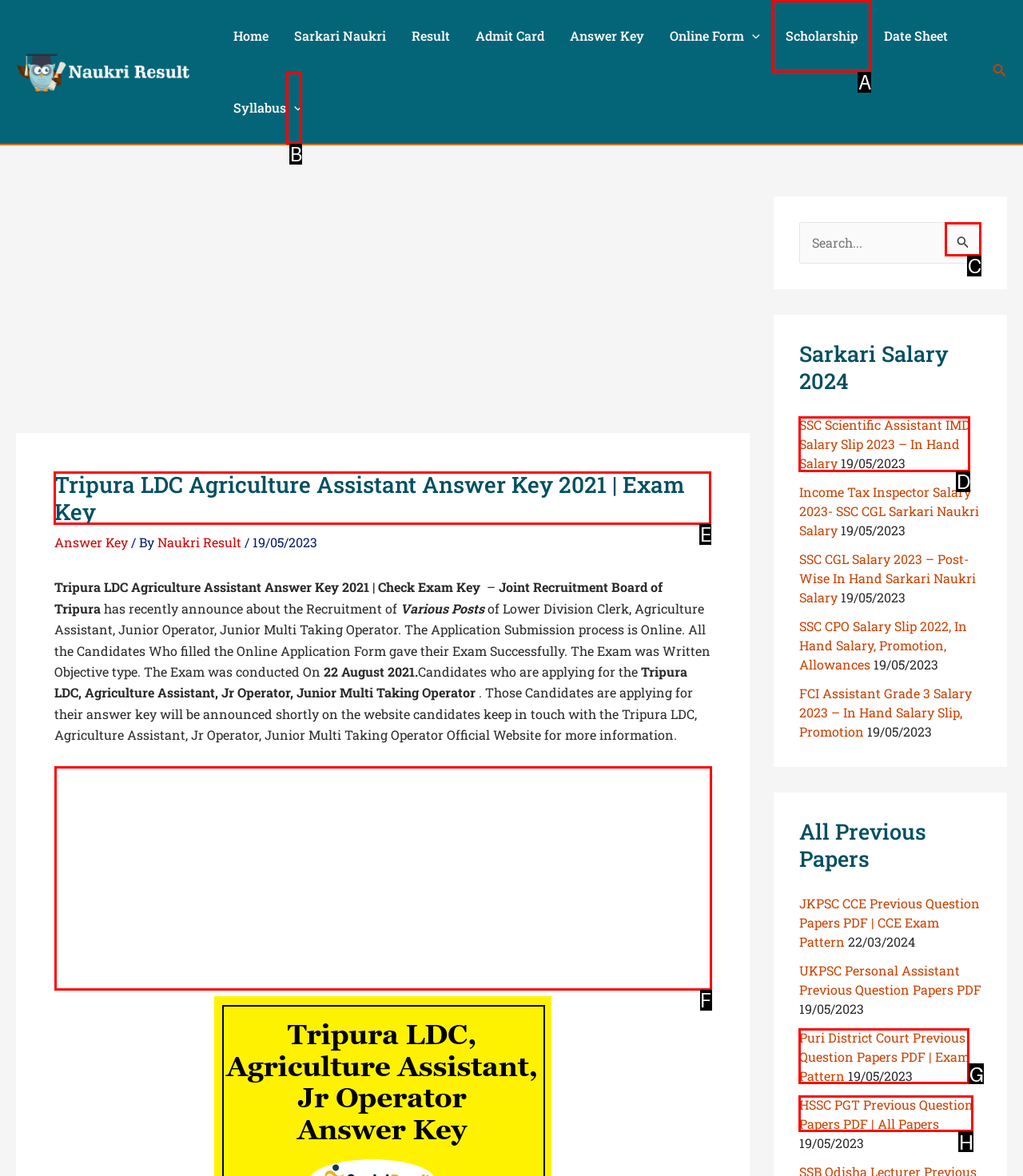Select the proper UI element to click in order to perform the following task: Check the 'Tripura LDC Agriculture Assistant Answer Key 2021 | Exam Key' result. Indicate your choice with the letter of the appropriate option.

E